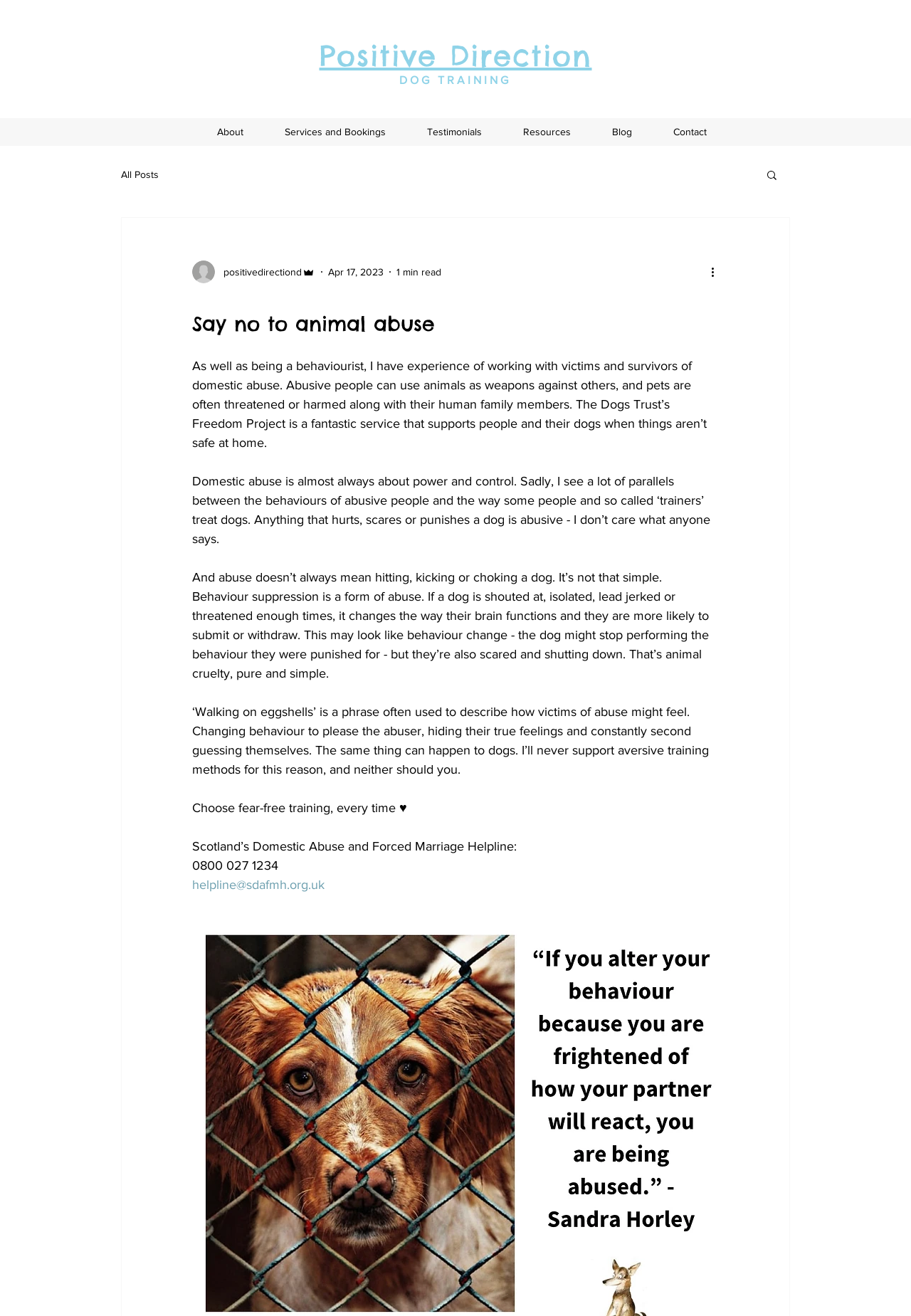Please predict the bounding box coordinates of the element's region where a click is necessary to complete the following instruction: "Visit the 'Resources' page". The coordinates should be represented by four float numbers between 0 and 1, i.e., [left, top, right, bottom].

[0.552, 0.092, 0.649, 0.109]